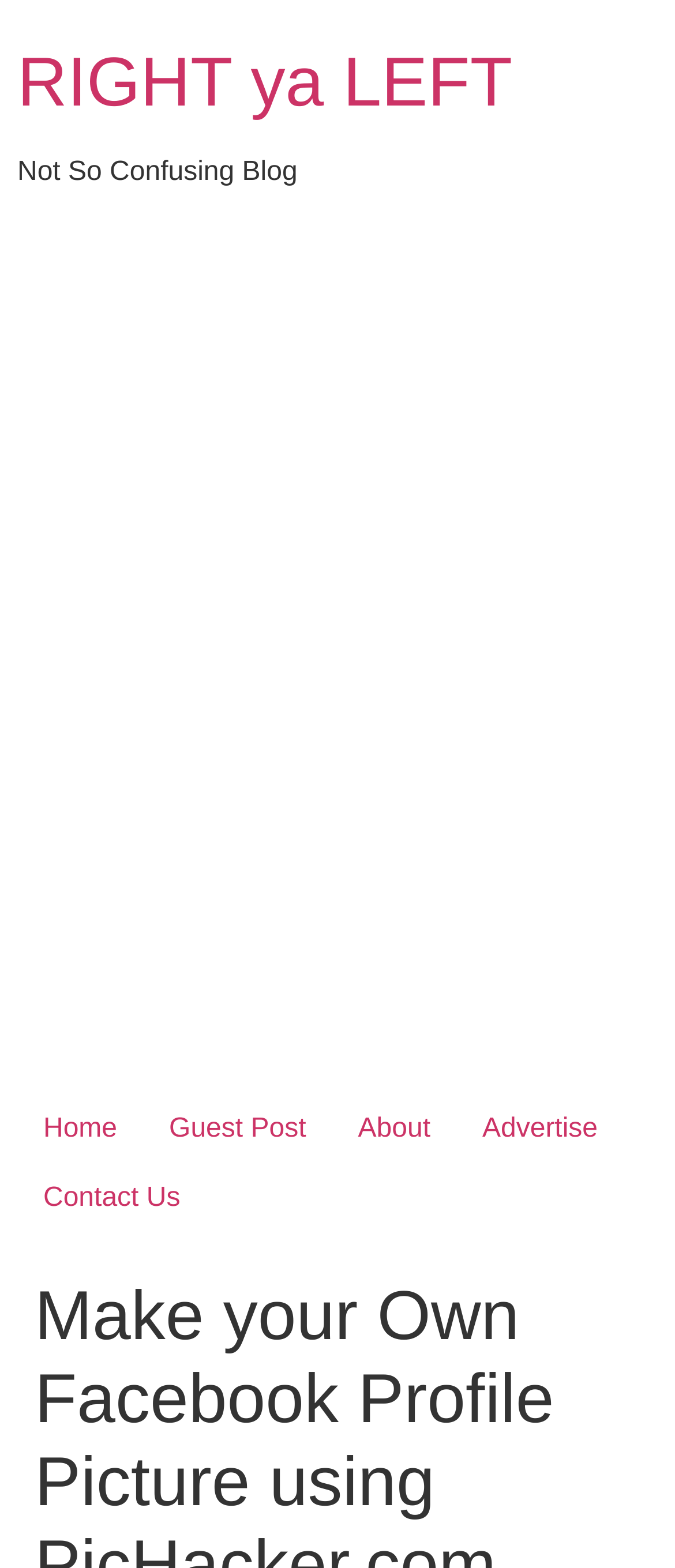Summarize the webpage with a detailed and informative caption.

The webpage appears to be a blog or website with a focus on creating custom Facebook profile pictures using PicHacker.com. At the top, there is a prominent heading that reads "RIGHT ya LEFT" which is also a clickable link. Below this heading, there is a smaller text that says "Not So Confusing Blog".

The majority of the webpage is occupied by an advertisement iframe, which takes up most of the screen real estate. This advertisement is positioned in the middle of the page, spanning from the top to the bottom.

At the bottom of the page, there is a navigation menu with five links: "Home", "Guest Post", "About", "Advertise", and "Contact Us". These links are arranged horizontally, with "Home" on the left and "Contact Us" on the right.